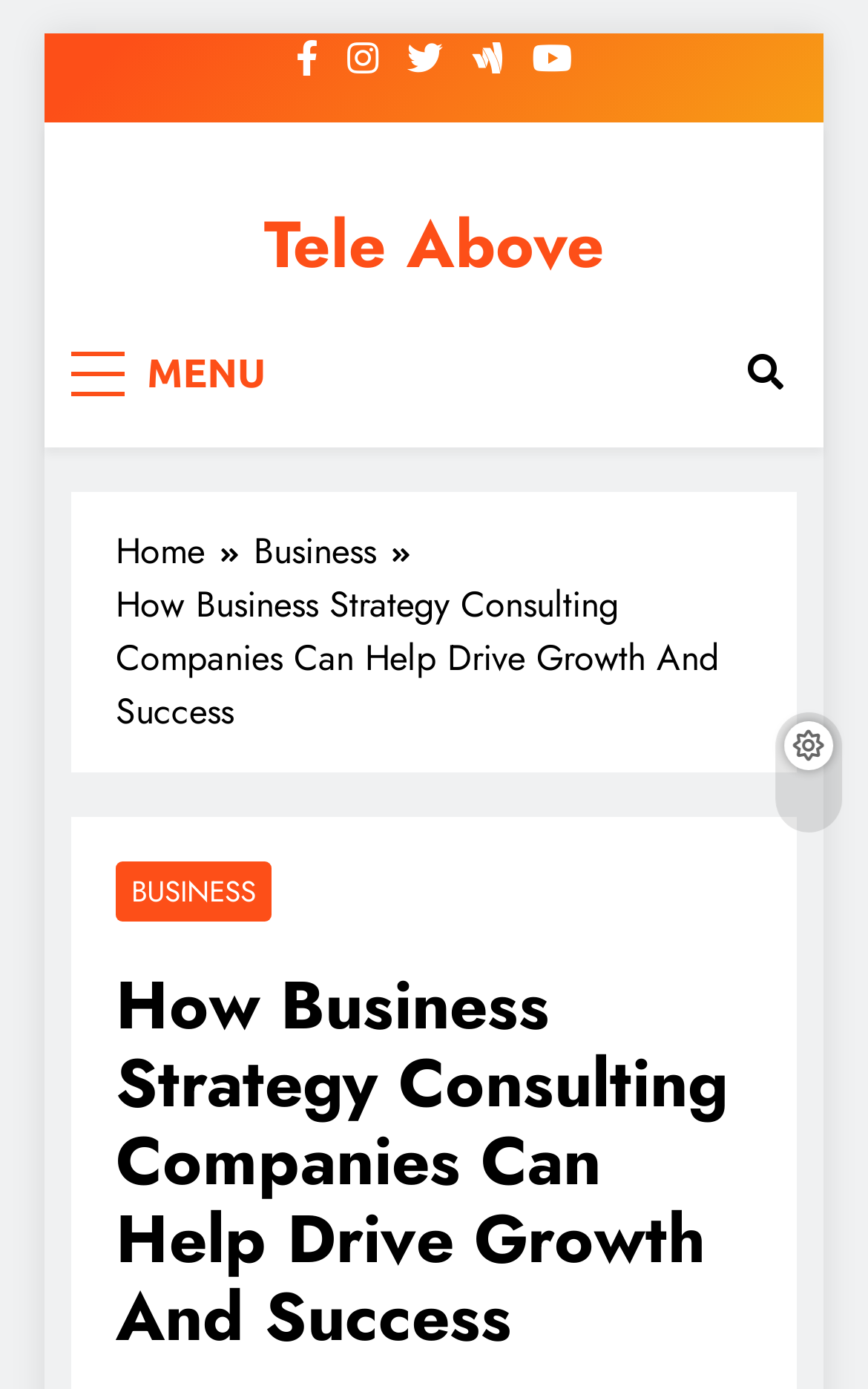What is the purpose of business strategy consulting companies?
Using the information presented in the image, please offer a detailed response to the question.

Based on the webpage content, it is clear that business strategy consulting companies play a pivotal role in driving growth and achieving success for businesses. This is evident from the heading 'How Business Strategy Consulting Companies Can Help Drive Growth And Success' and the overall theme of the webpage.